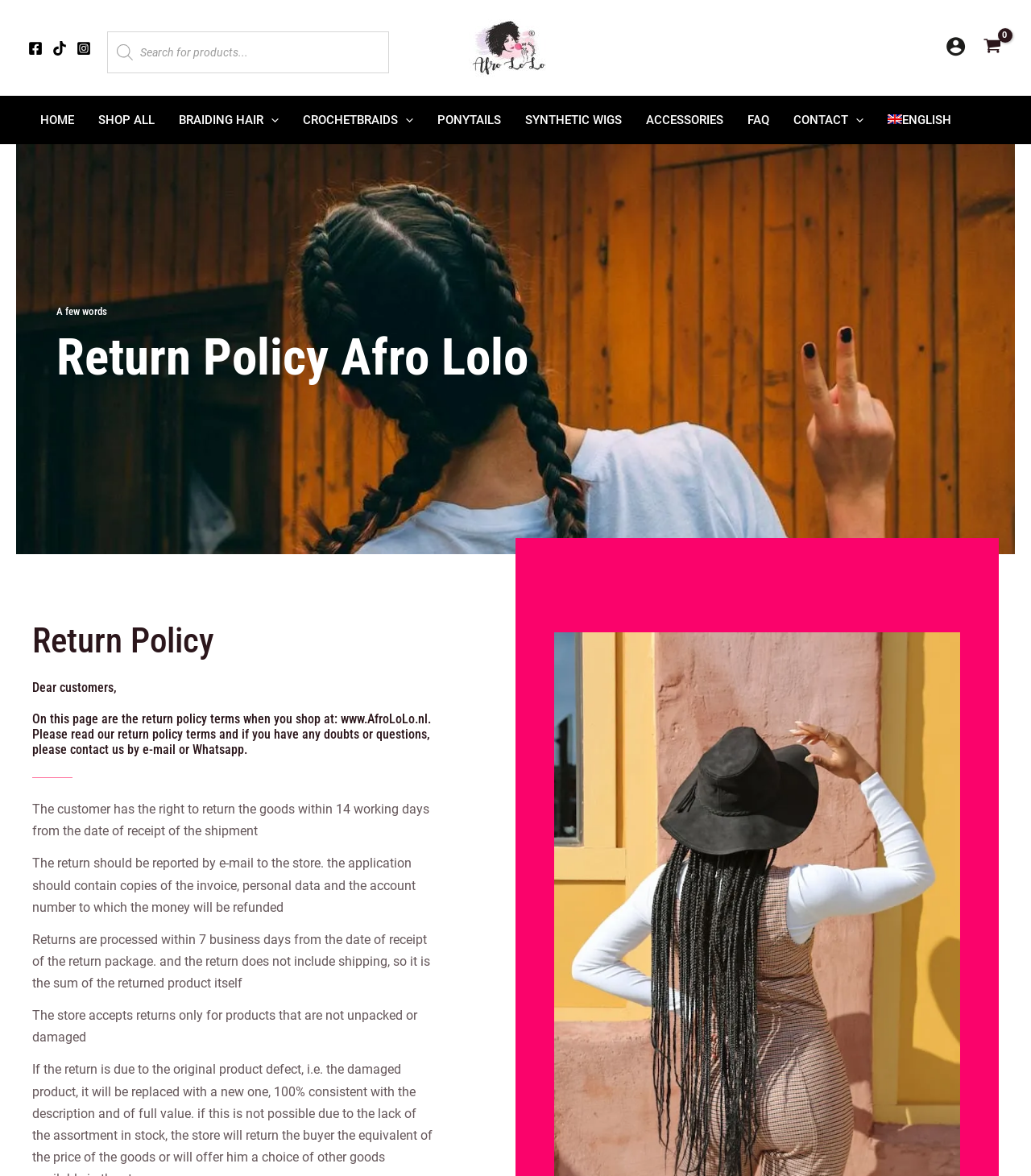What is the main topic of the webpage?
Refer to the image and answer the question using a single word or phrase.

Return Policy